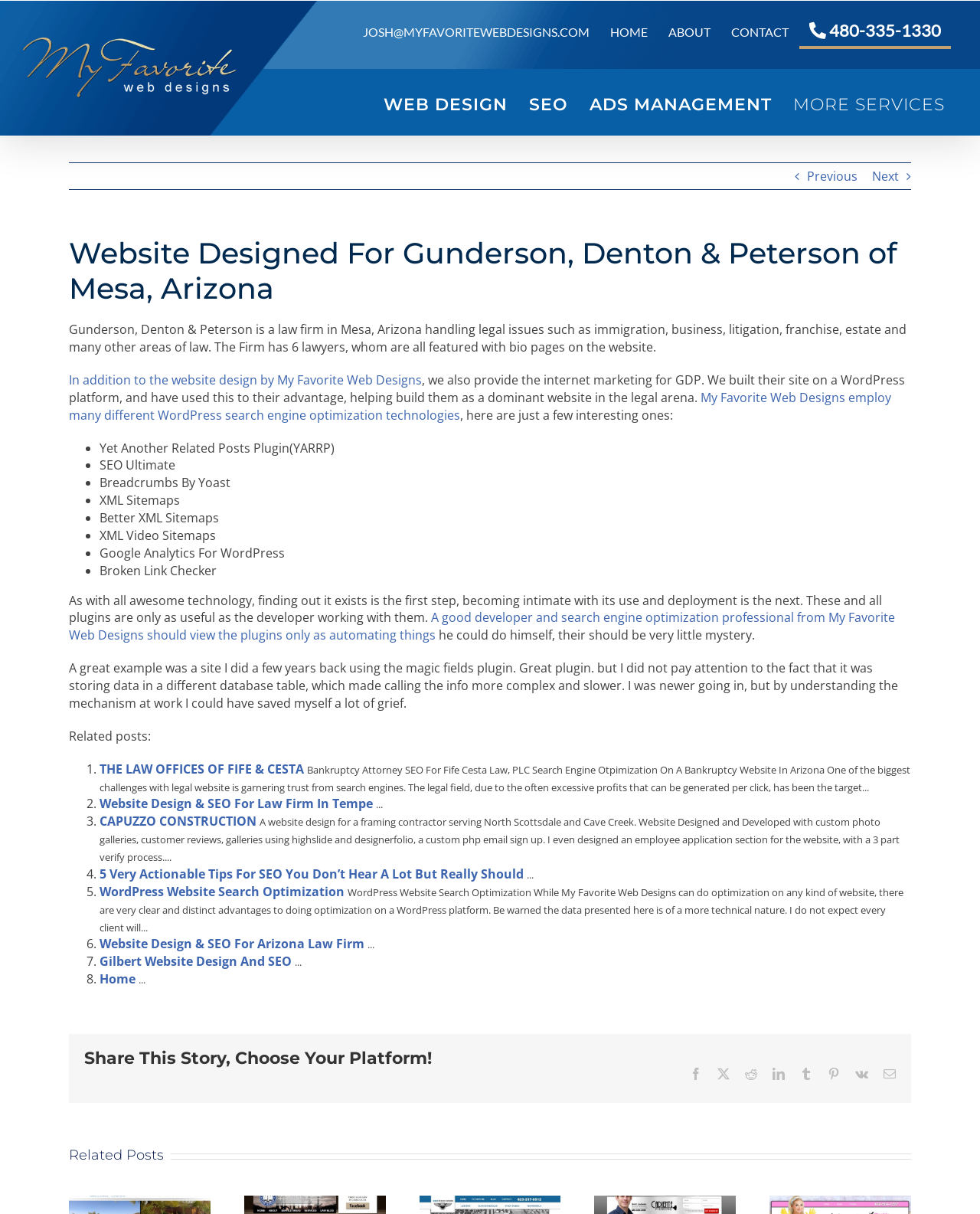Can you show the bounding box coordinates of the region to click on to complete the task described in the instruction: "Click the 'CONTACT' link"?

[0.736, 0.013, 0.815, 0.04]